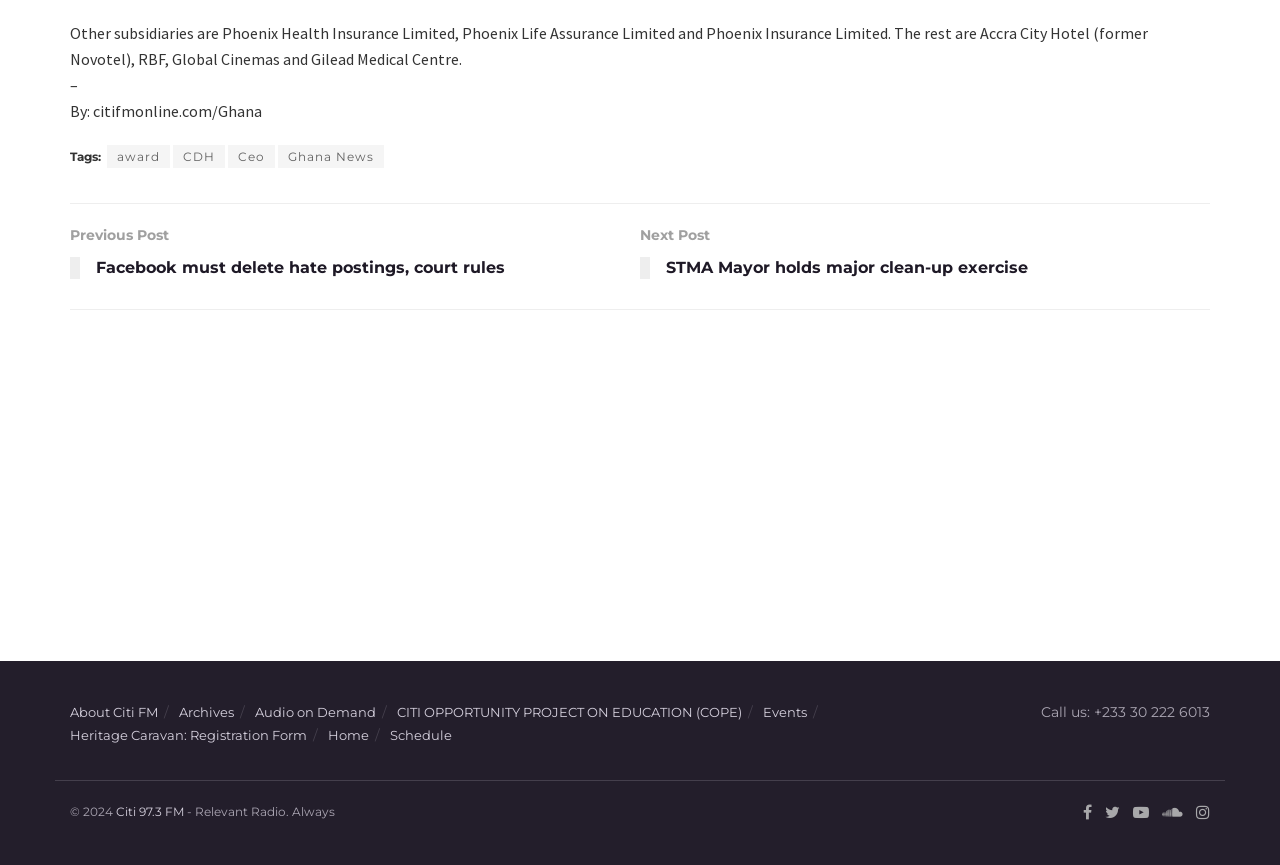Find the bounding box coordinates of the clickable region needed to perform the following instruction: "Go to the 'Home' page". The coordinates should be provided as four float numbers between 0 and 1, i.e., [left, top, right, bottom].

[0.256, 0.84, 0.288, 0.859]